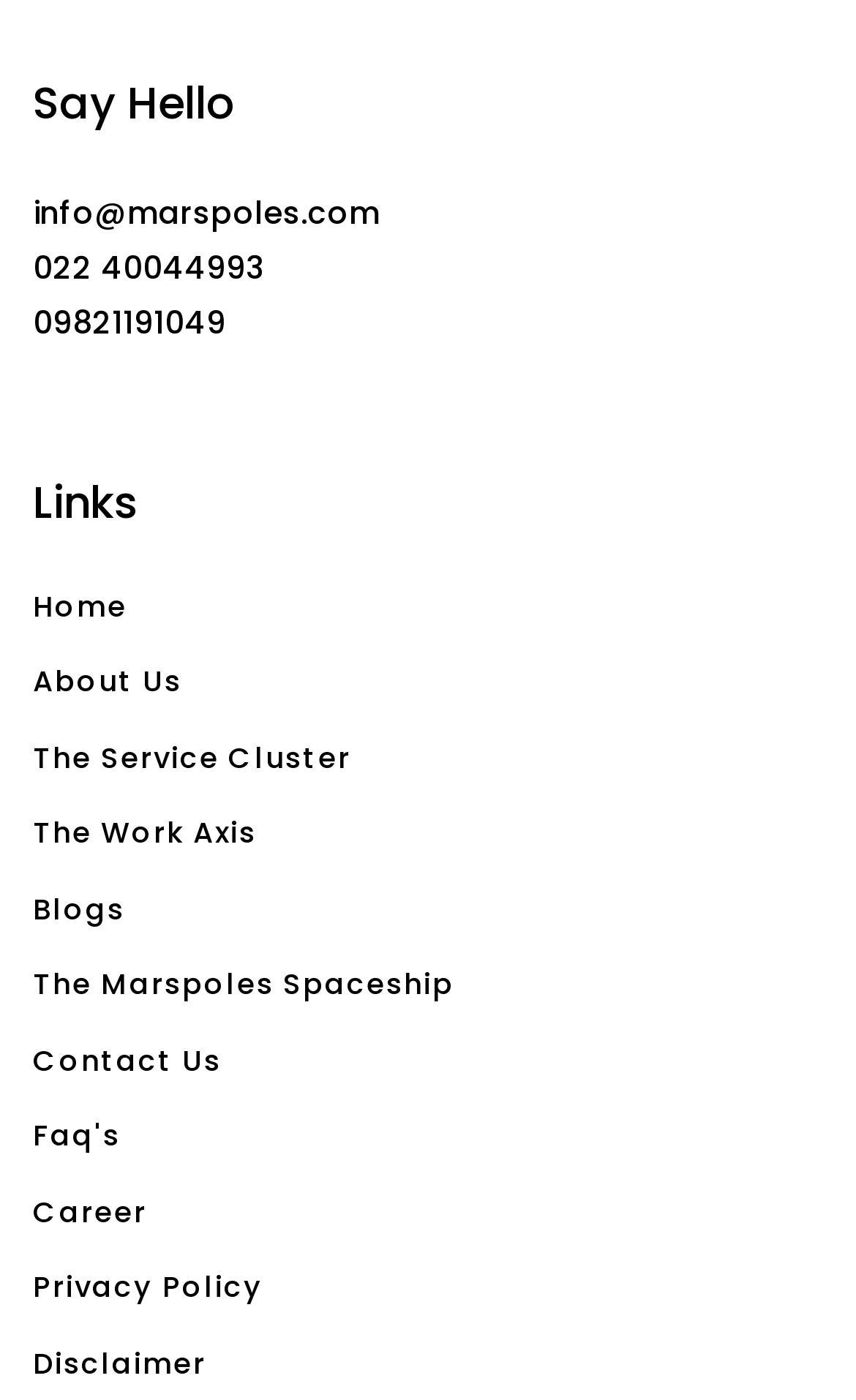Provide your answer in a single word or phrase: 
What is the last link in the webpage?

Disclaimer